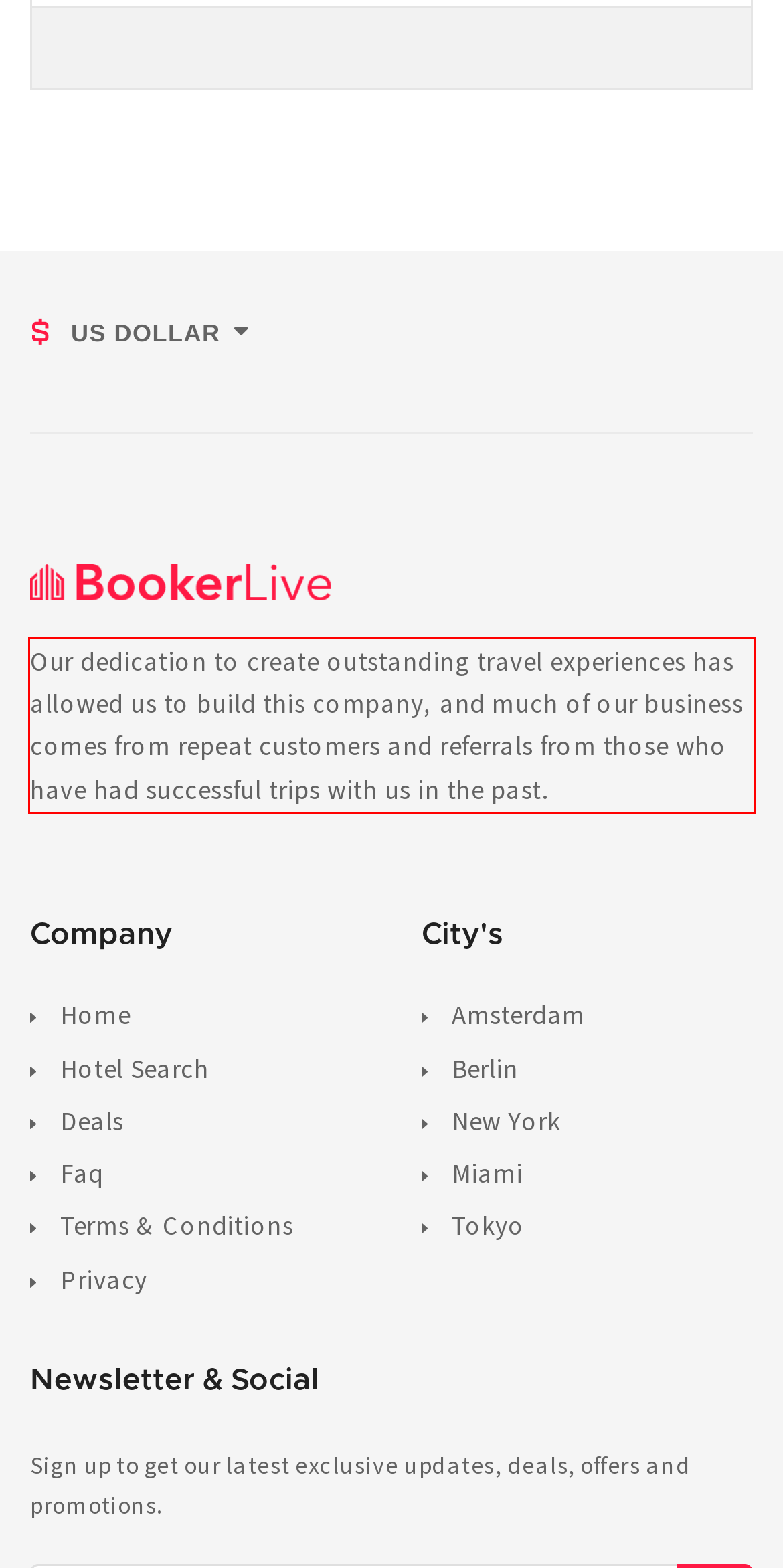You are provided with a screenshot of a webpage that includes a UI element enclosed in a red rectangle. Extract the text content inside this red rectangle.

Our dedication to create outstanding travel experiences has allowed us to build this company, and much of our business comes from repeat customers and referrals from those who have had successful trips with us in the past.